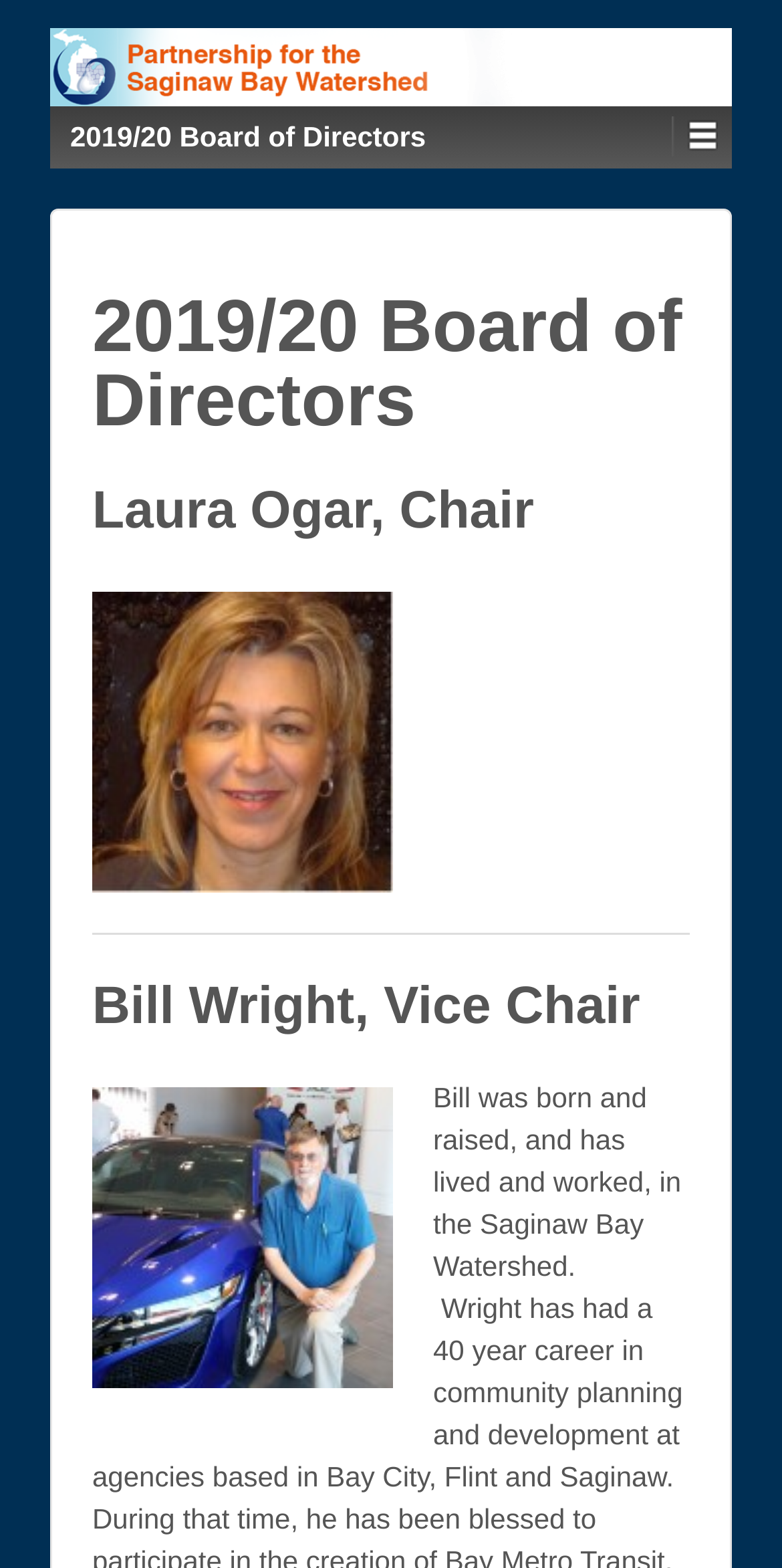Please look at the image and answer the question with a detailed explanation: What is the organization associated with the 2019/20 Board of Directors?

The webpage has a link and an image with the text 'Partnership for the Saginaw Bay Watershed', indicating that this organization is associated with the 2019/20 Board of Directors.